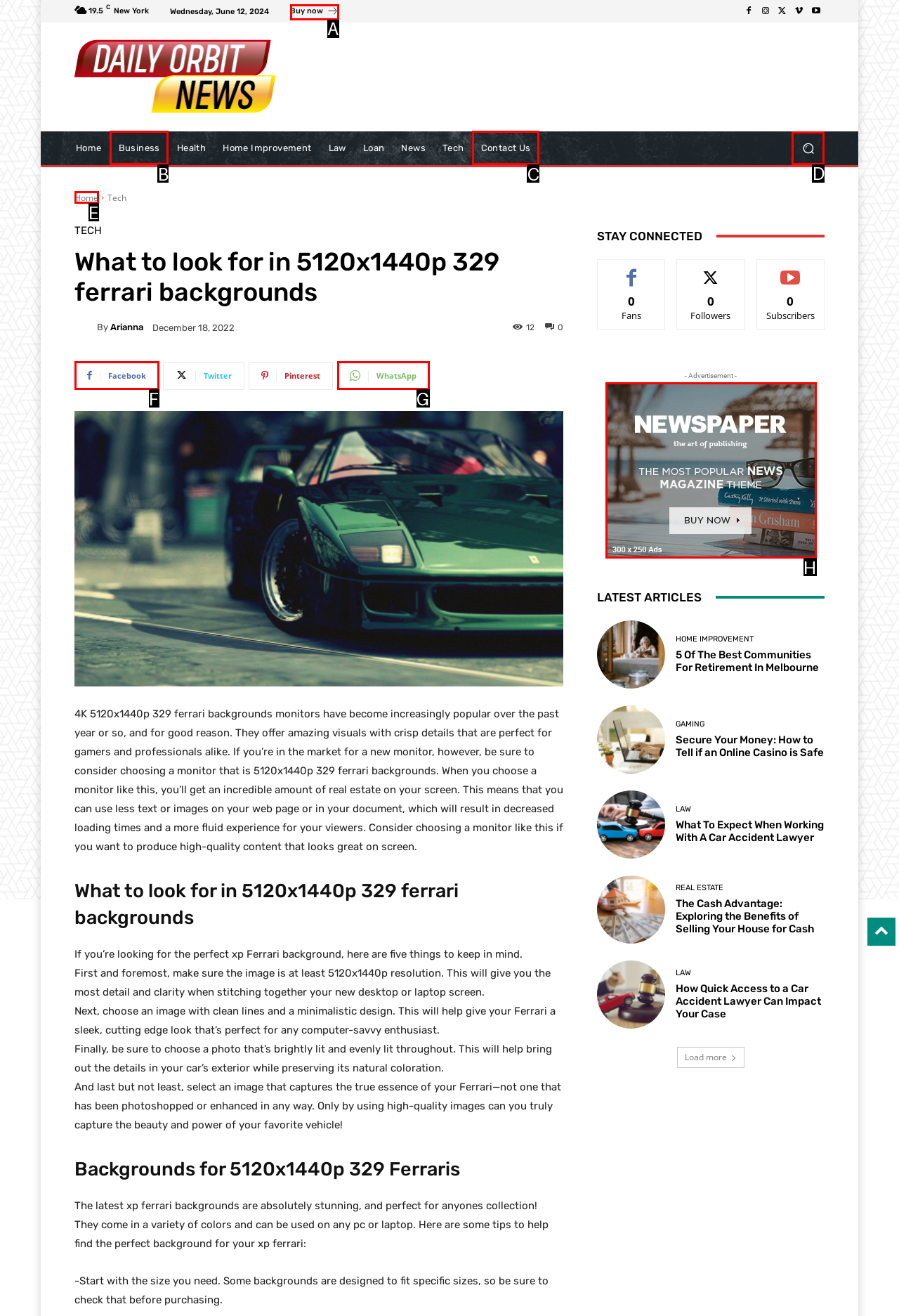Select the appropriate bounding box to fulfill the task: Search for something Respond with the corresponding letter from the choices provided.

D